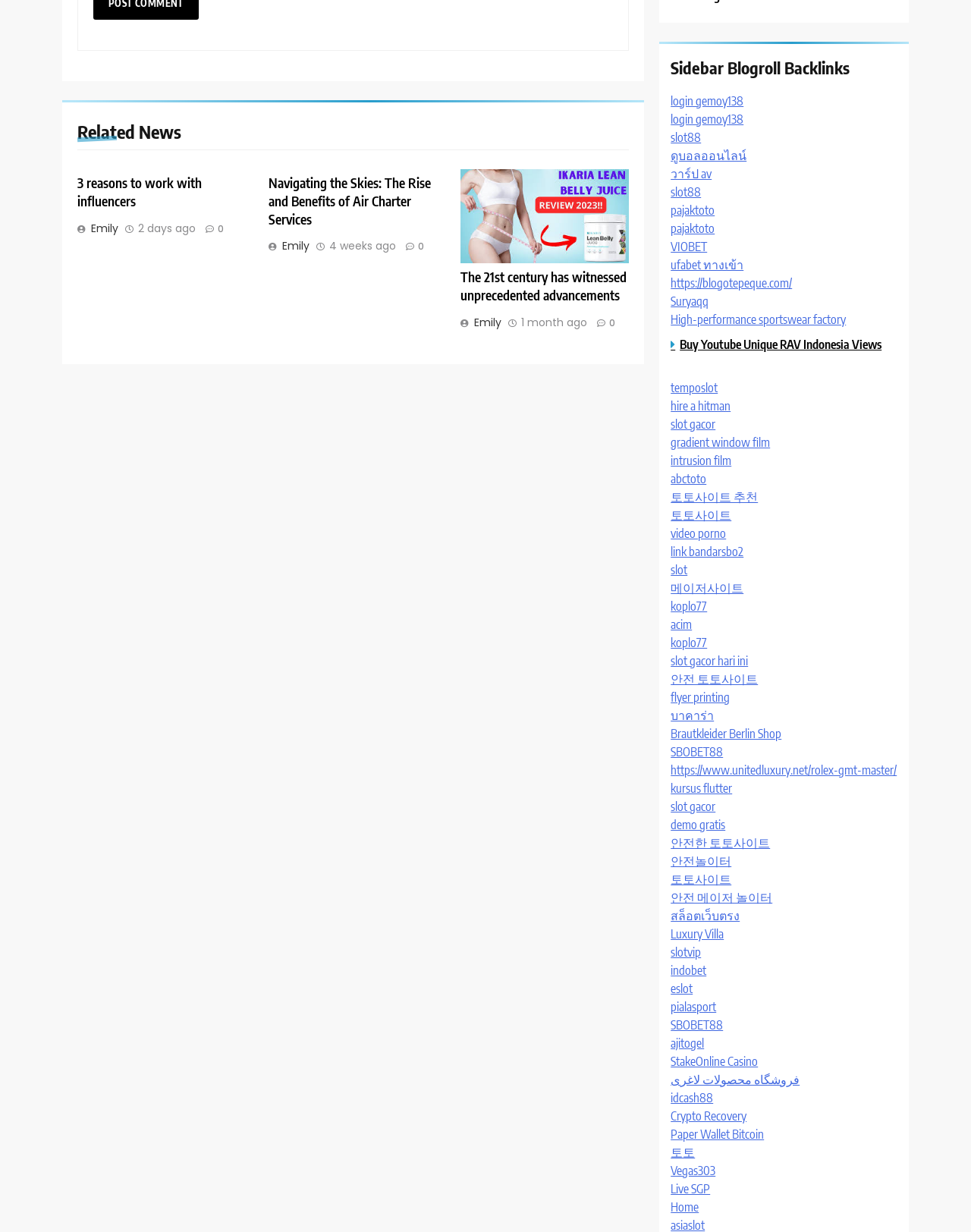How many articles are on the webpage?
Please use the image to deliver a detailed and complete answer.

I counted the number of article elements on the webpage and found that there are three.